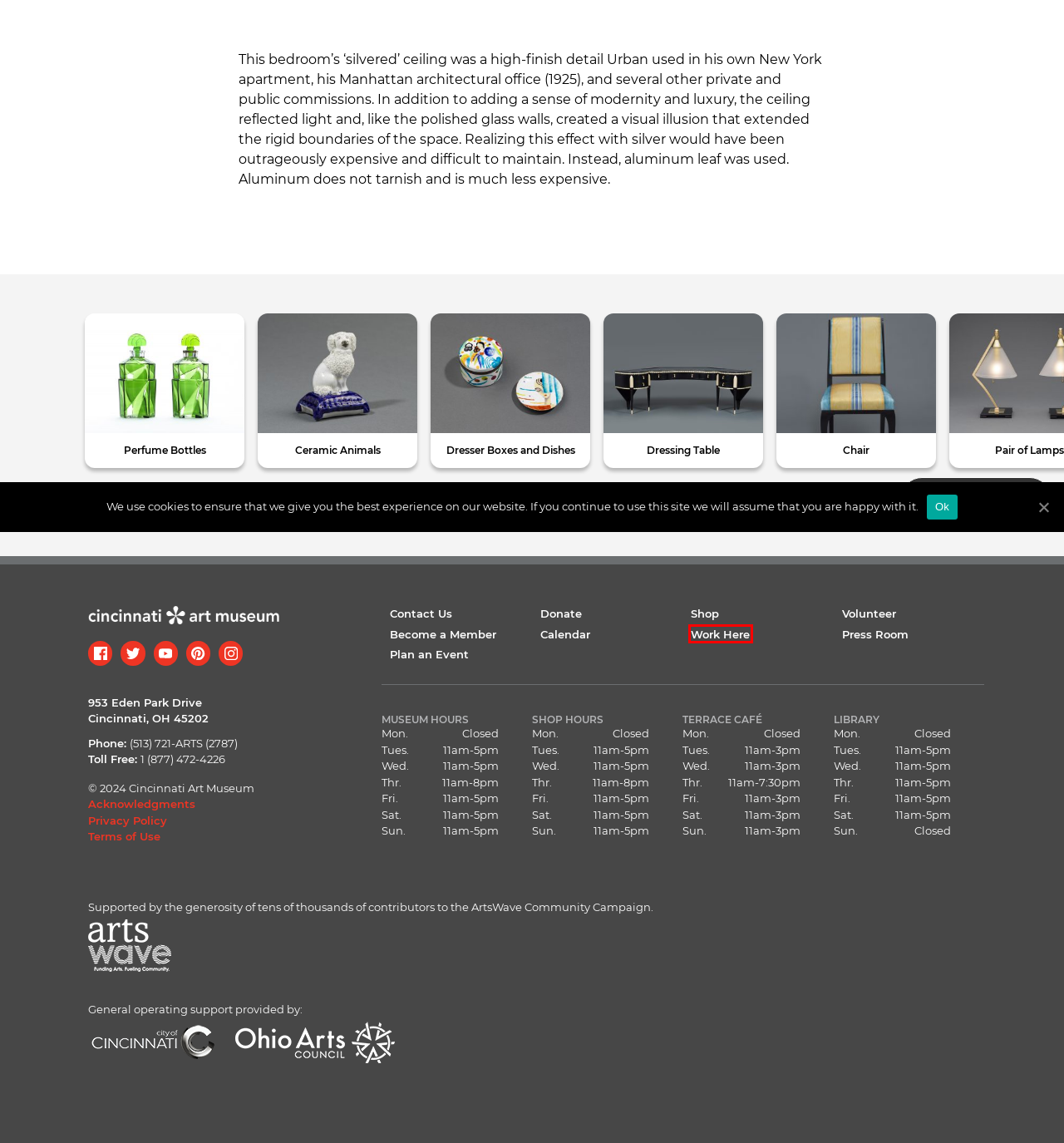Inspect the provided webpage screenshot, concentrating on the element within the red bounding box. Select the description that best represents the new webpage after you click the highlighted element. Here are the candidates:
A. Ceramic Animals – CAM | Joseph Urban
B. Acknowledgments – CAM | Joseph Urban
C. Chair – CAM | Joseph Urban
D. Contact Us - Cincinnati Art Museum
E. Ways to Give - Cincinnati Art Museum
F. Volunteer Opportunities - Cincinnati Art Museum
G. Privacy Policy - Cincinnati Art Museum
H. Work Here - Cincinnati Art Museum

H